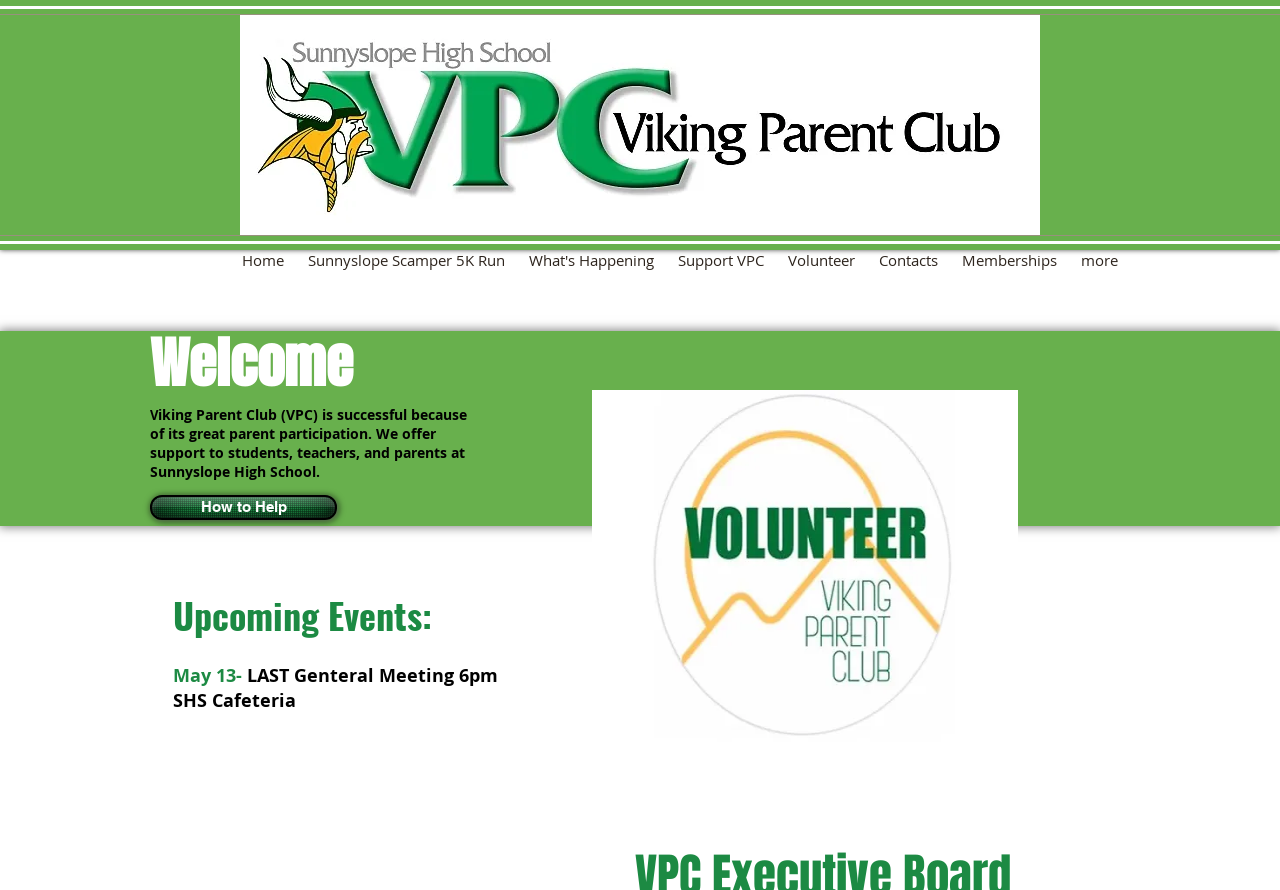Please identify the bounding box coordinates of where to click in order to follow the instruction: "Check Upcoming Events".

[0.135, 0.661, 0.338, 0.72]